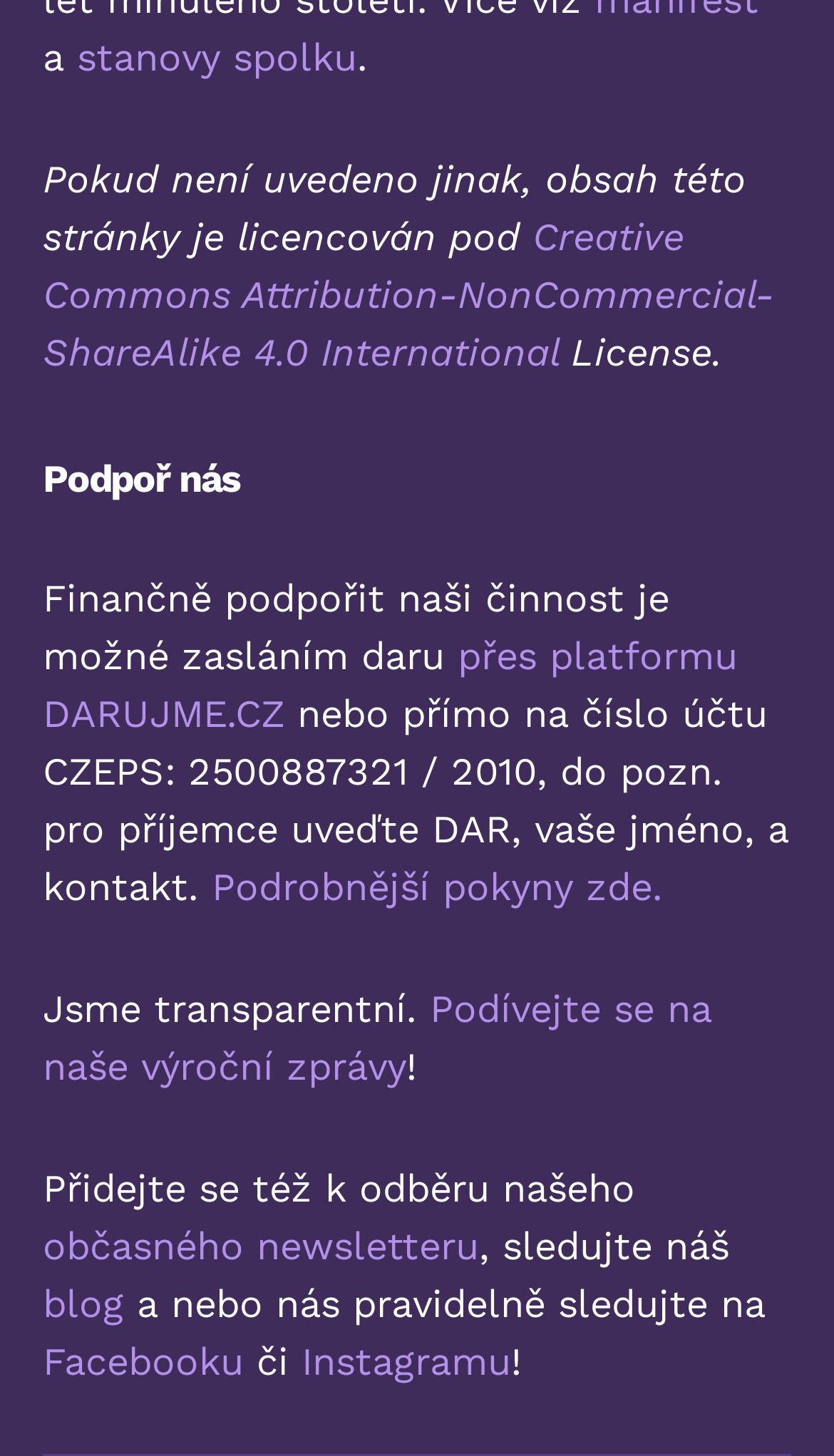Carefully observe the image and respond to the question with a detailed answer:
What social media platforms can one follow the webpage on?

The webpage invites users to follow them on social media platforms, specifically Facebook and Instagram, which are mentioned in the last paragraph of the webpage.